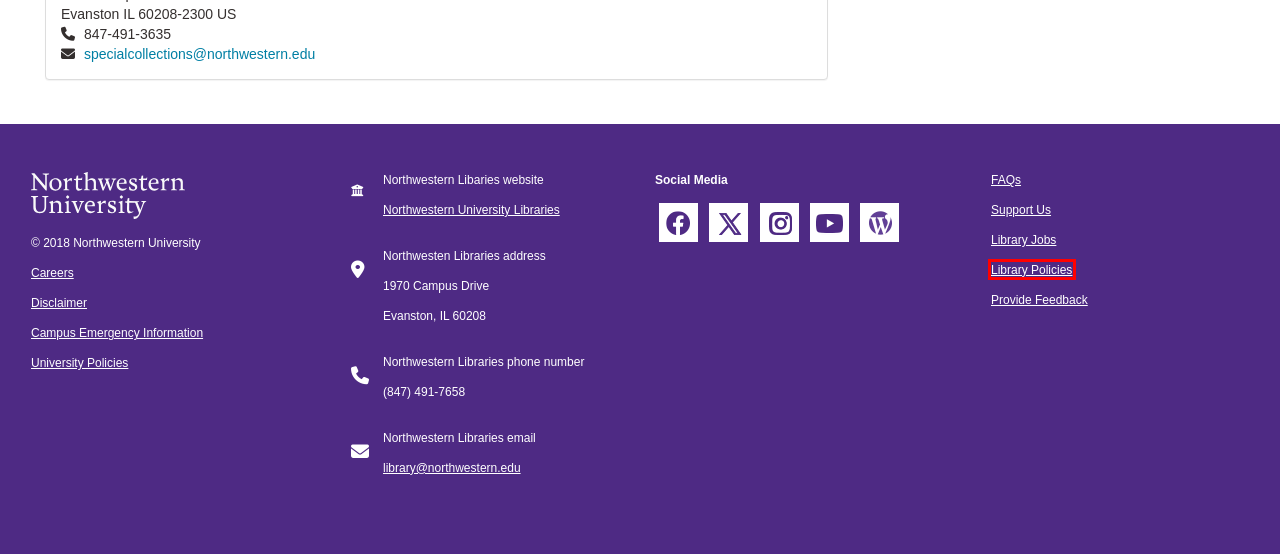Given a screenshot of a webpage with a red bounding box around a UI element, please identify the most appropriate webpage description that matches the new webpage after you click on the element. Here are the candidates:
A. Northwestern University
B. Emergency : Northwestern University
C. Libraries - Northwestern University
D. Northwestern University Library FAQs - LibAnswers/LibChat
E. Disclaimer : Northwestern University
F. University Policies - Northwestern University
G. Careers: Human Resources - Northwestern University
H. Library Policies: Libraries - Northwestern University

H